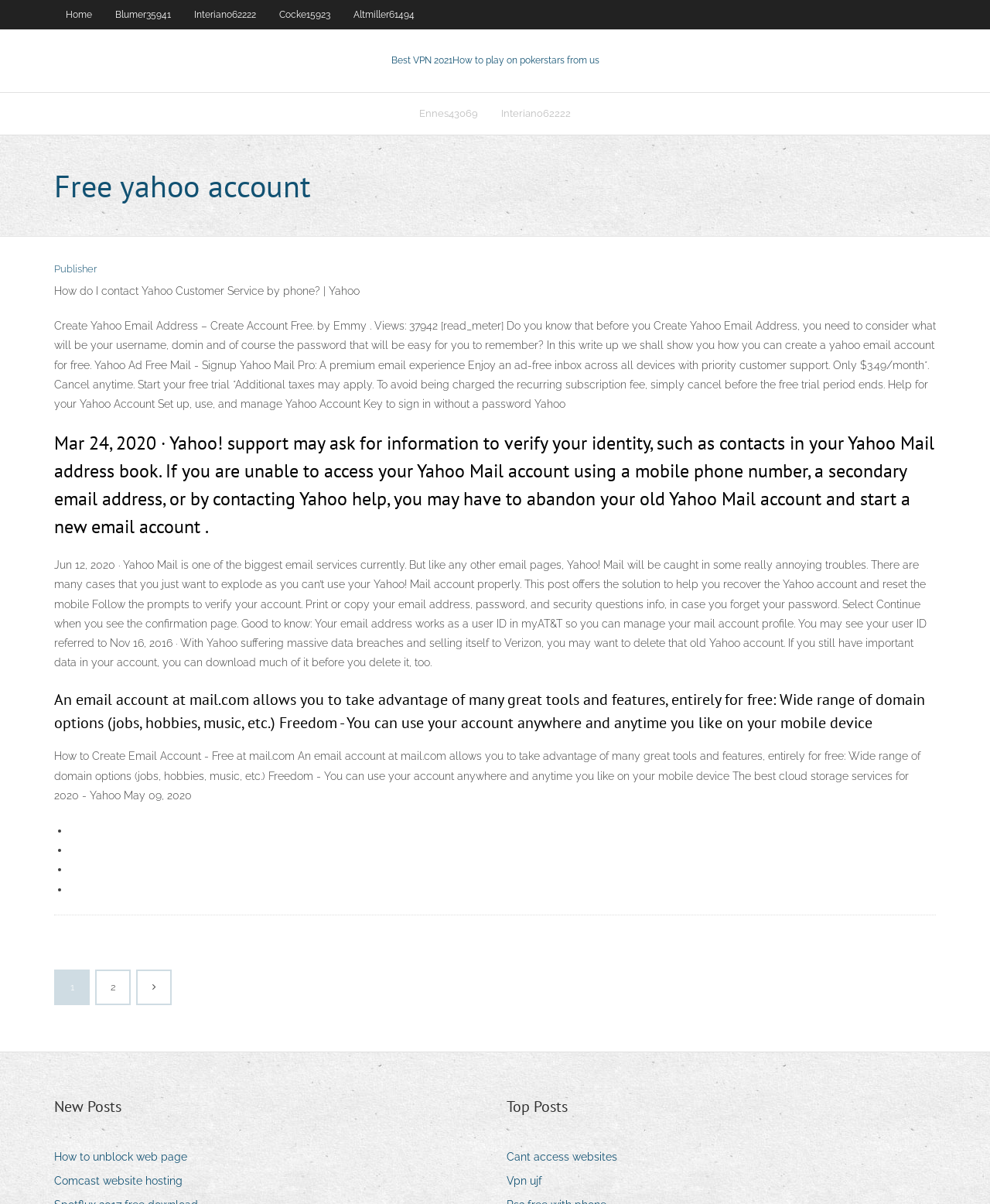Please answer the following query using a single word or phrase: 
What is the purpose of the 'Best VPN 2021' link?

To learn about VPNs